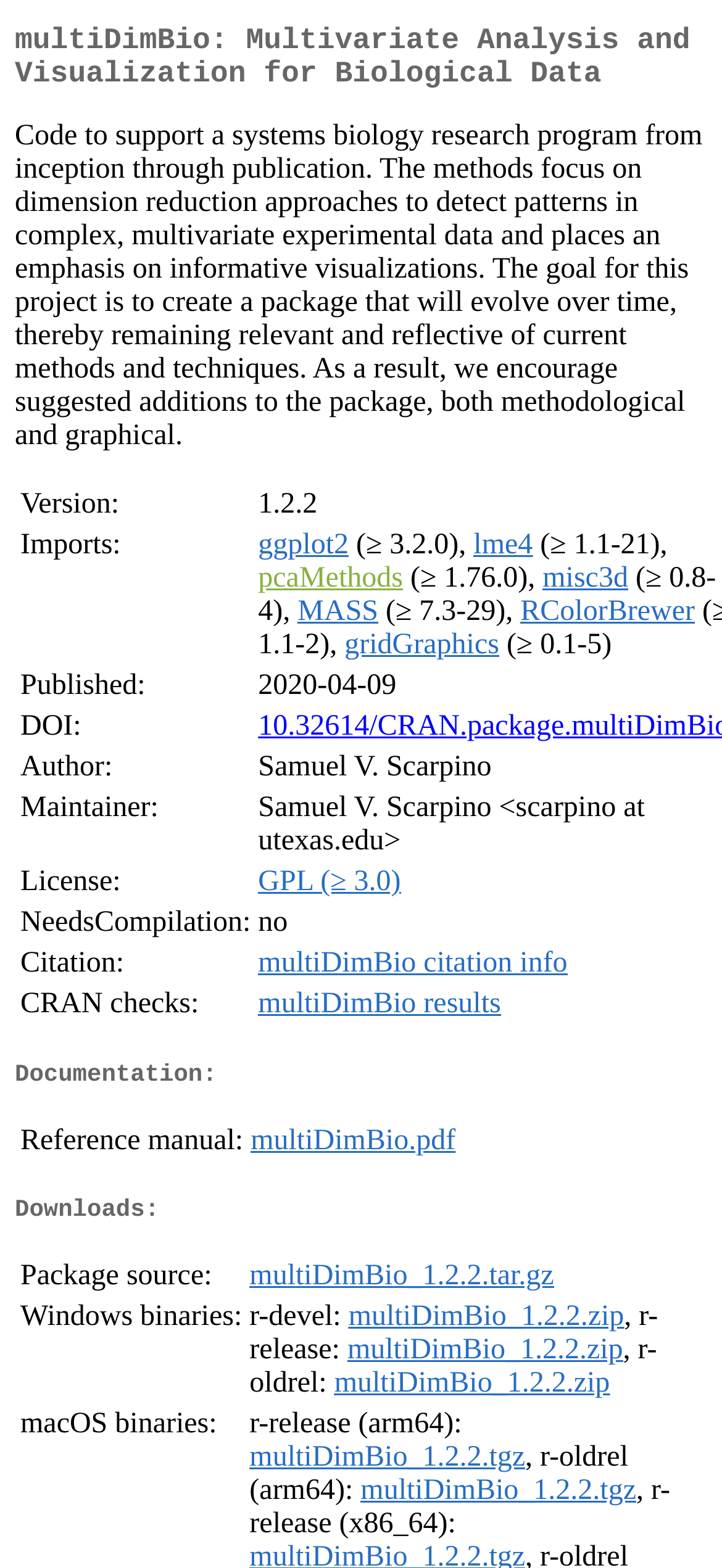Refer to the screenshot and give an in-depth answer to this question: What is the name of the package?

The name of the package can be found in the heading element at the top of the webpage, which reads 'multiDimBio: Multivariate Analysis and Visualization for Biological Data'.